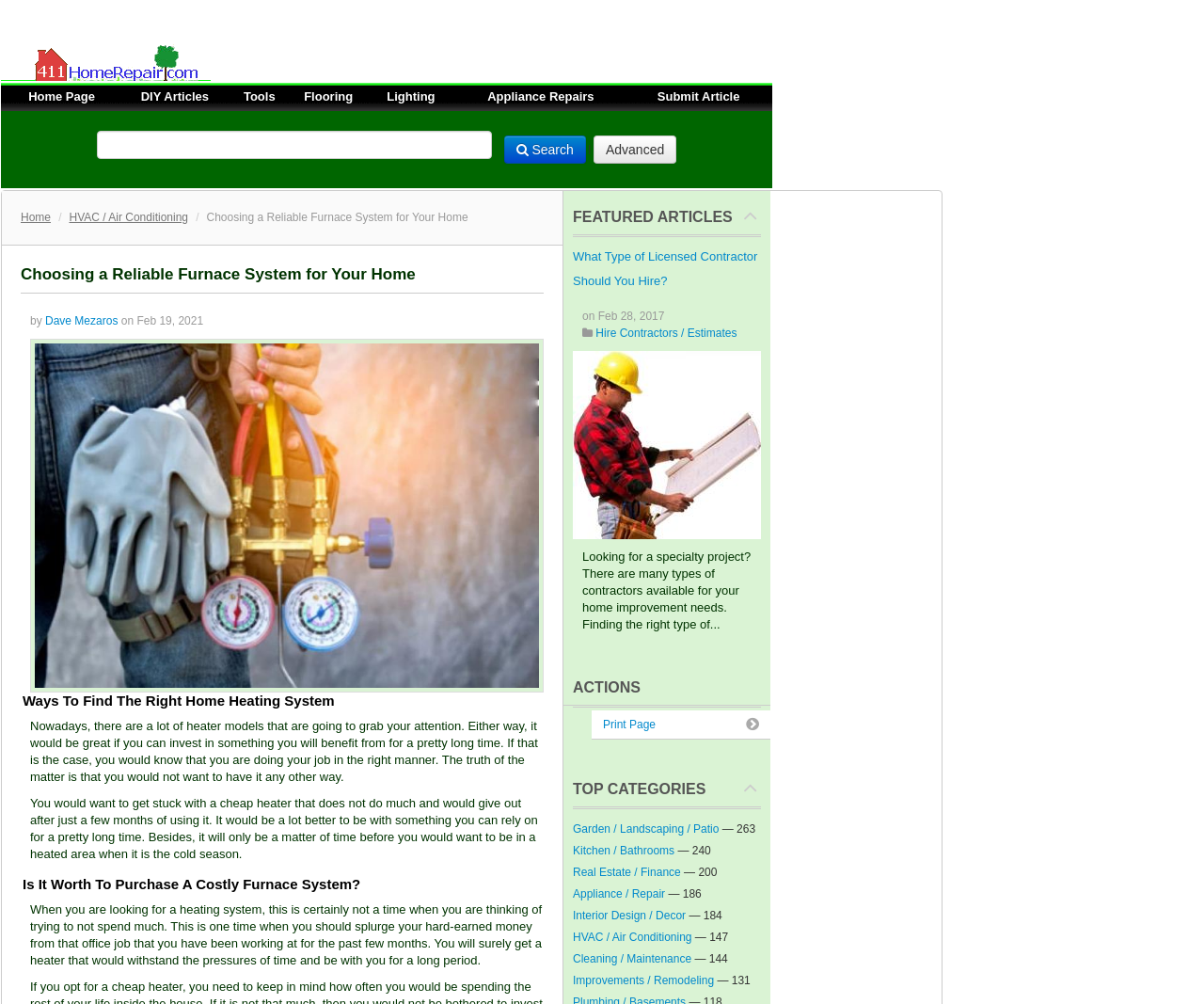Find the bounding box coordinates of the element to click in order to complete the given instruction: "Read article about Choosing a Reliable Furnace System for Your Home."

[0.017, 0.254, 0.452, 0.292]